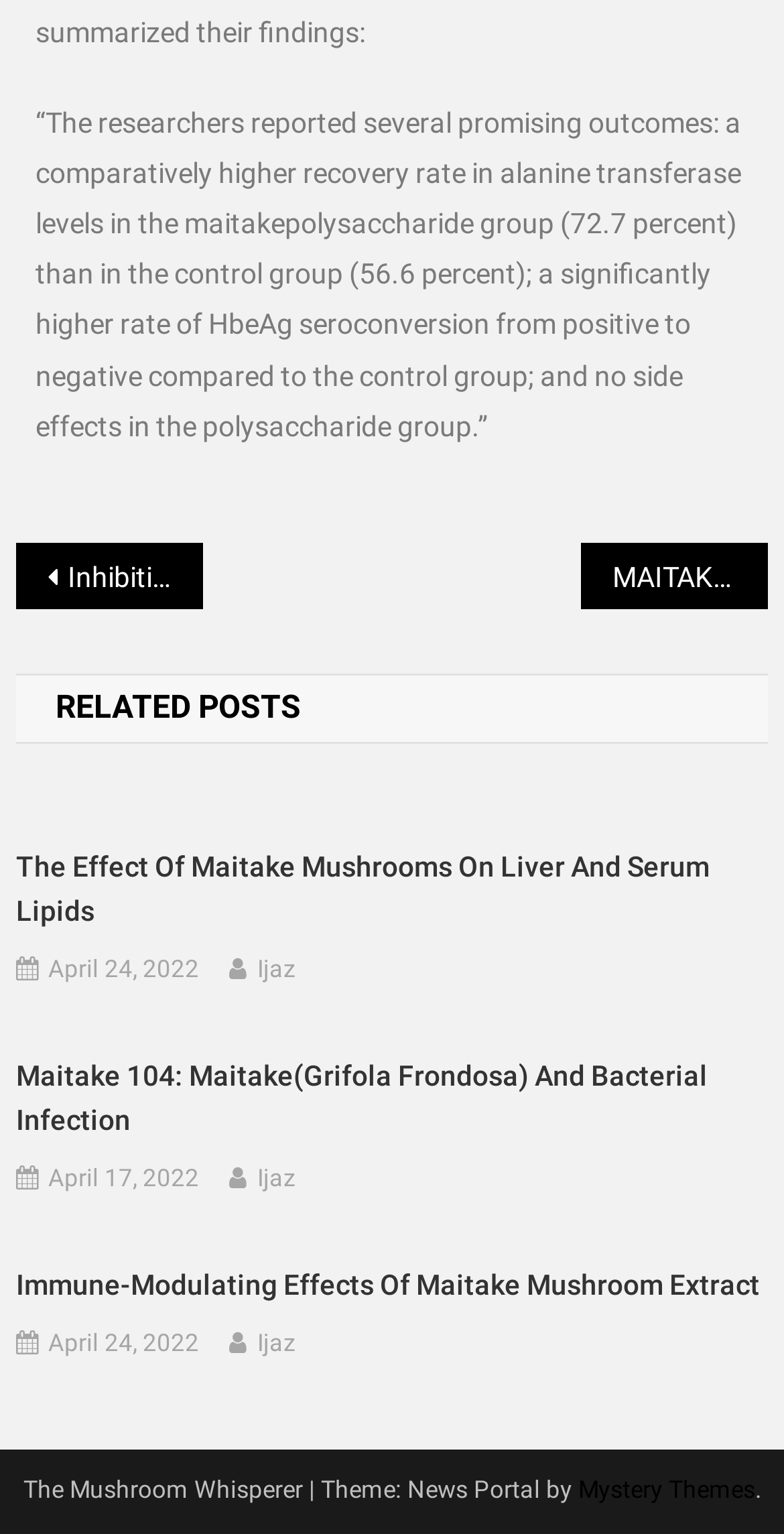Find the bounding box coordinates of the area that needs to be clicked in order to achieve the following instruction: "Learn about the effect of maitake mushrooms on liver and serum lipids". The coordinates should be specified as four float numbers between 0 and 1, i.e., [left, top, right, bottom].

[0.02, 0.55, 0.98, 0.608]